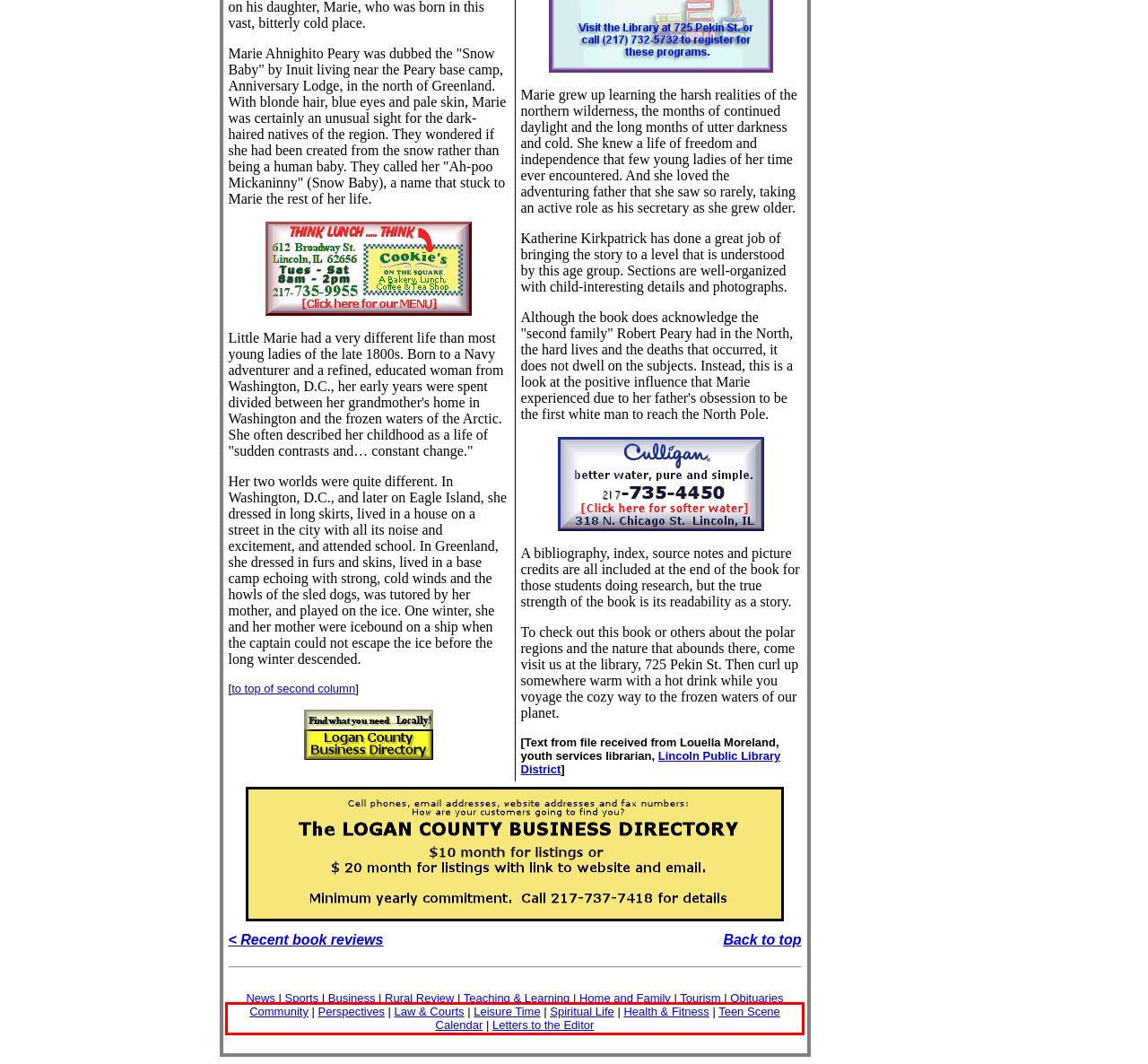Given a screenshot of a webpage with a red bounding box, extract the text content from the UI element inside the red bounding box.

Community | Perspectives | Law & Courts | Leisure Time | Spiritual Life | Health & Fitness | Teen Scene Calendar | Letters to the Editor